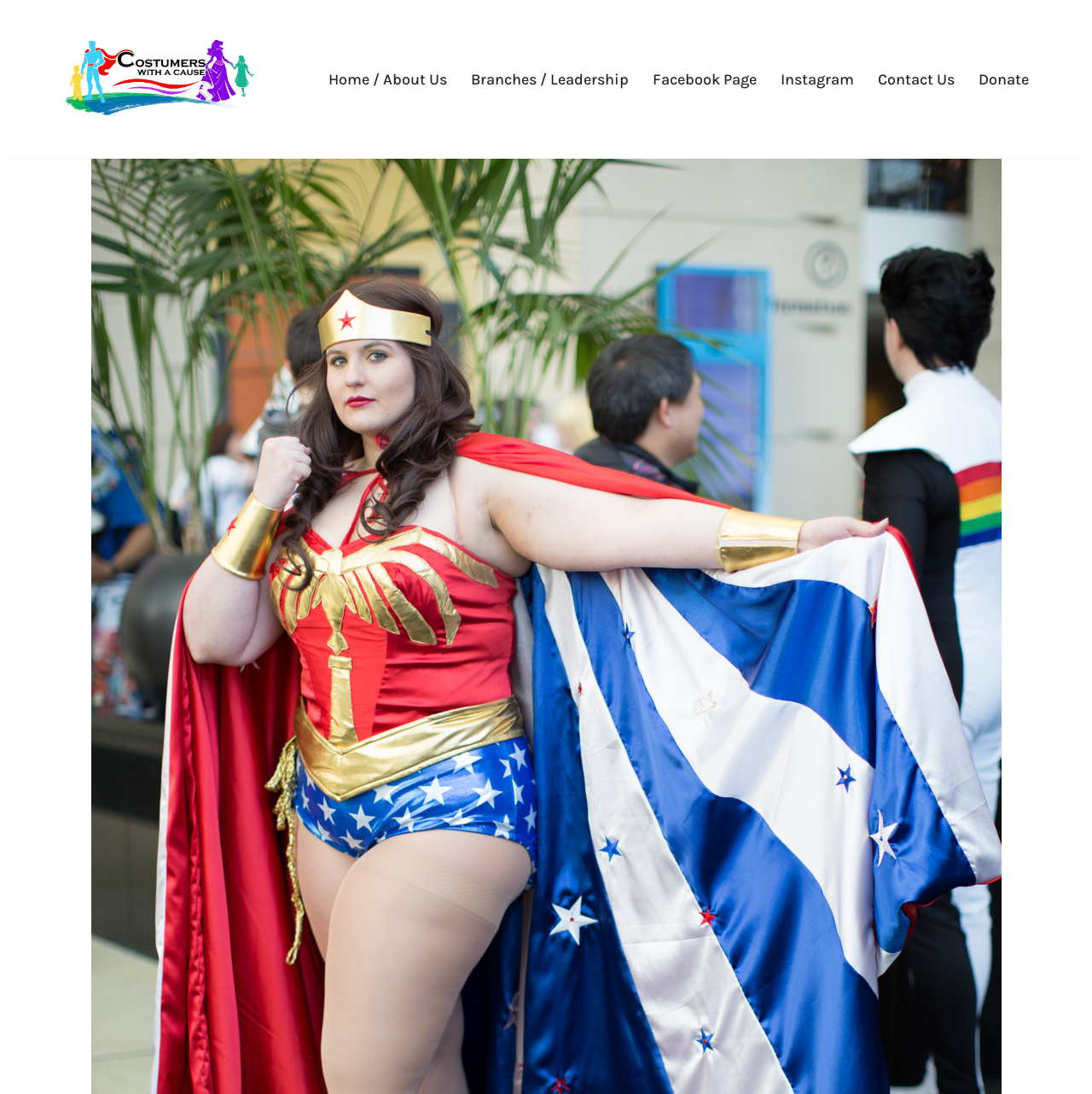Can you pinpoint the bounding box coordinates for the clickable element required for this instruction: "check facebook page"? The coordinates should be four float numbers between 0 and 1, i.e., [left, top, right, bottom].

[0.598, 0.061, 0.693, 0.084]